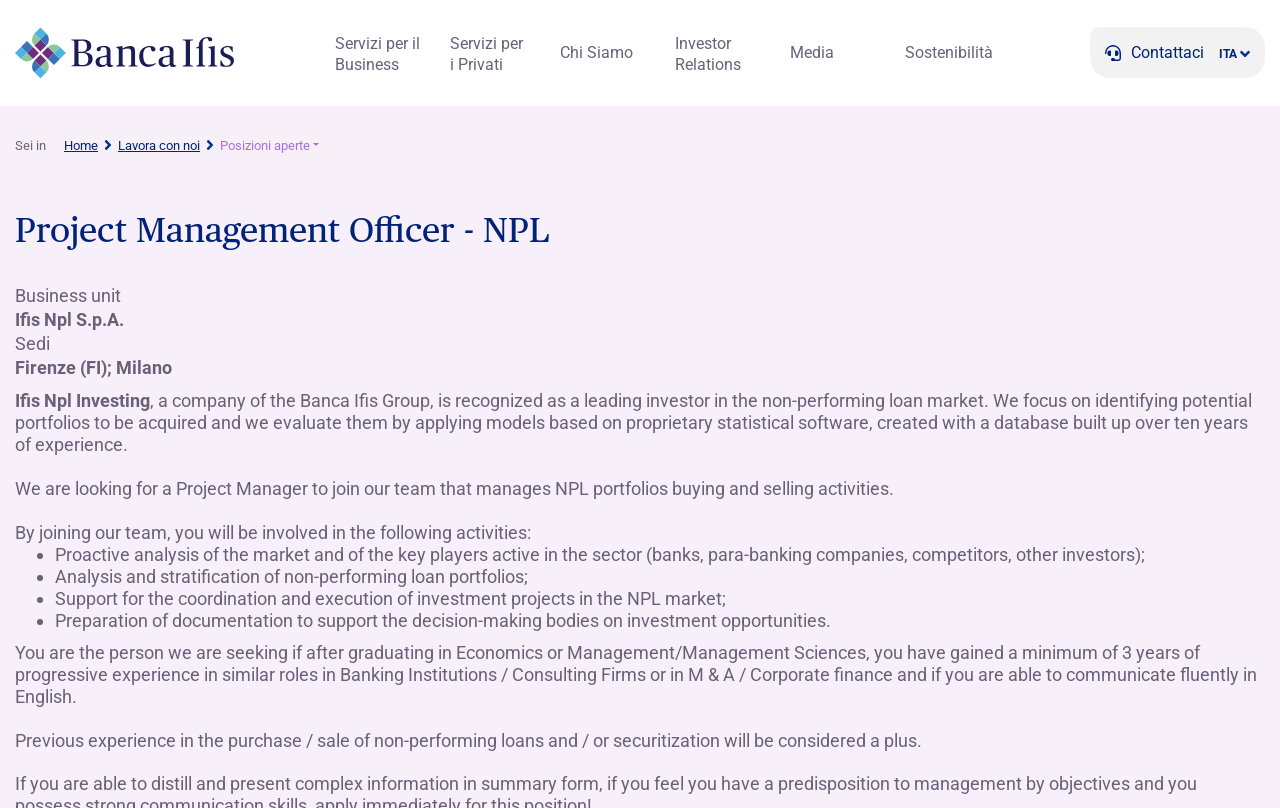Find the UI element described as: "Link Building Strategies-Marketing Promoting Business" and predict its bounding box coordinates. Ensure the coordinates are four float numbers between 0 and 1, [left, top, right, bottom].

None